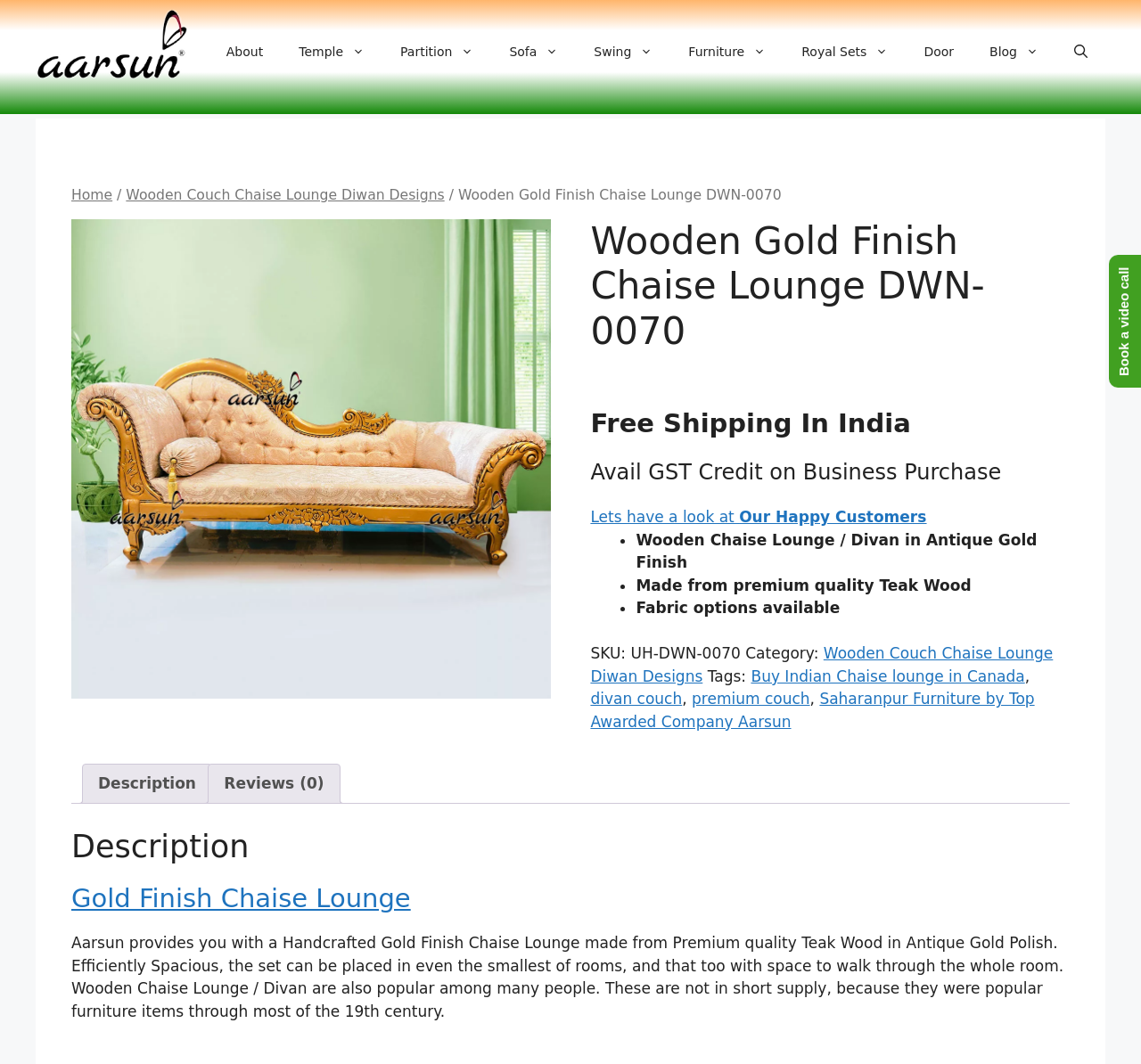Analyze and describe the webpage in a detailed narrative.

The webpage is about a product, specifically a Wooden Gold Finish Chaise Lounge, with the product code DWN-0070. At the top left, there is a link to the brand "Aarsun" accompanied by an image of the brand's logo. Below this, there is a navigation menu with links to various categories, including "About", "Temple", "Partition", and more.

To the right of the navigation menu, there is a breadcrumb navigation showing the current page's location in the website's hierarchy. Below this, there is a large image of the product, accompanied by a link to the product page.

The main content of the page is divided into sections. The first section displays the product's name, "Wooden Gold Finish Chaise Lounge DWN-0070", in a large font. Below this, there are three headings: "Free Shipping In India", "Avail GST Credit on Business Purchase", and "Lets have a look at Our Happy Customers".

The next section lists the product's features, including "Wooden Chaise Lounge / Divan in Antique Gold Finish", "Made from premium quality Teak Wood", and "Fabric options available". These features are marked with bullet points.

Below this, there is a section displaying the product's details, including the SKU, category, and tags. The tags include links to related products, such as "Buy Indian Chaise lounge in Canada" and "premium couch".

Further down, there is a tab list with two tabs: "Description" and "Reviews (0)". The "Description" tab is currently selected and displays a detailed description of the product, including its features and benefits. The text describes the product as a handcrafted gold finish chaise lounge made from premium quality teak wood, with a spacious design that can fit in small rooms.